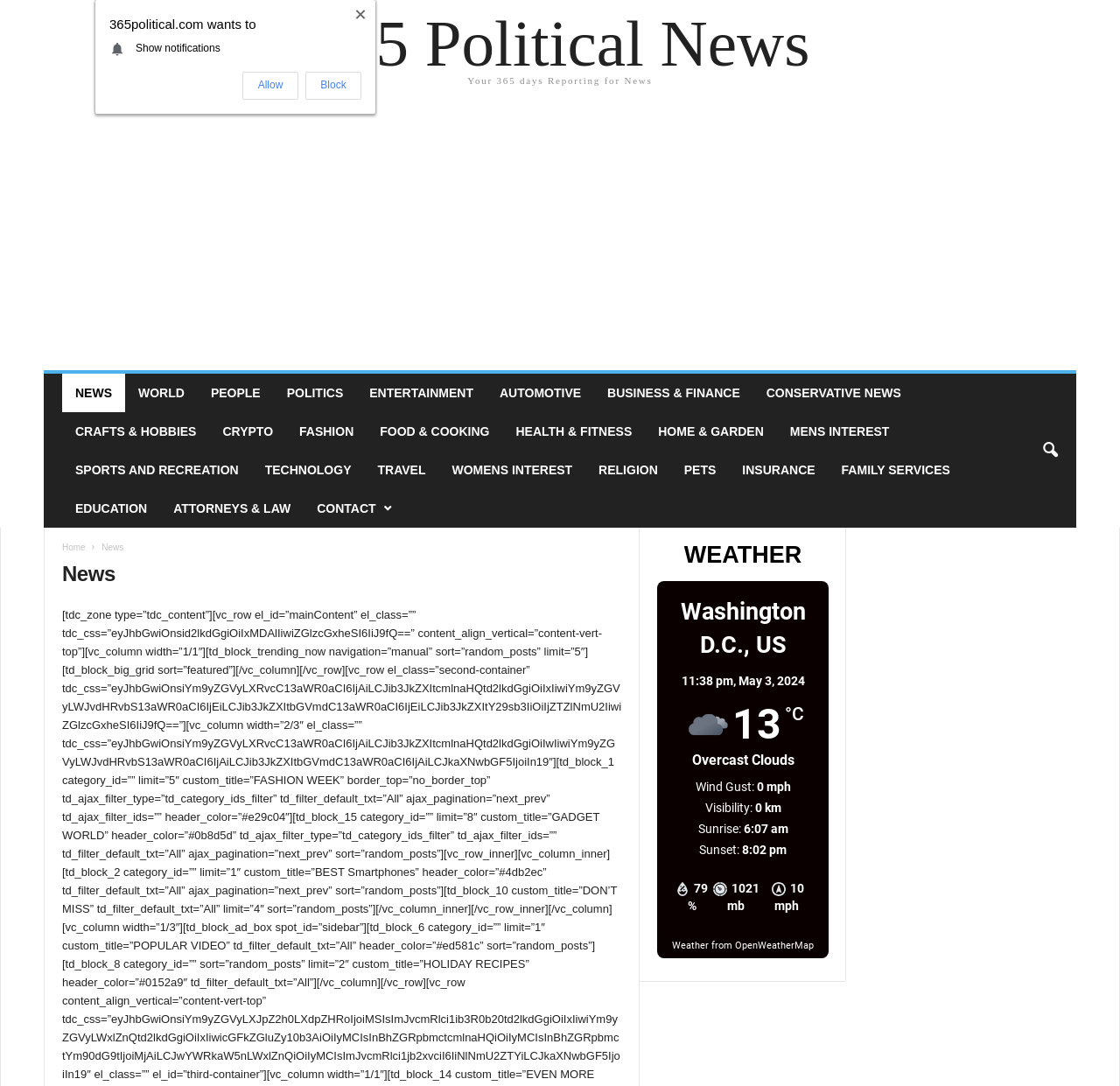Provide the bounding box coordinates for the area that should be clicked to complete the instruction: "Click on FASHION".

[0.255, 0.38, 0.328, 0.415]